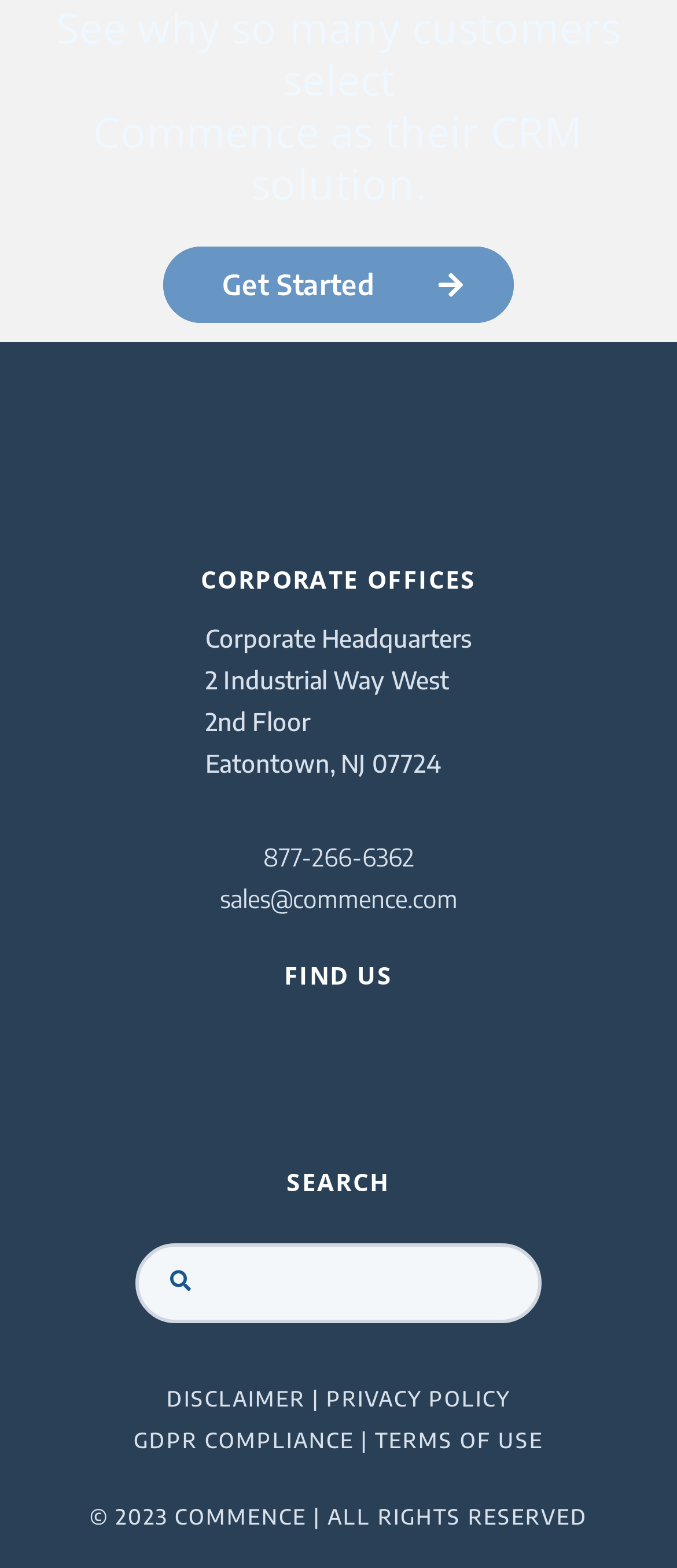What social media platforms does the company have? Based on the screenshot, please respond with a single word or phrase.

Facebook, YouTube, Twitter, Instagram, Pinterest